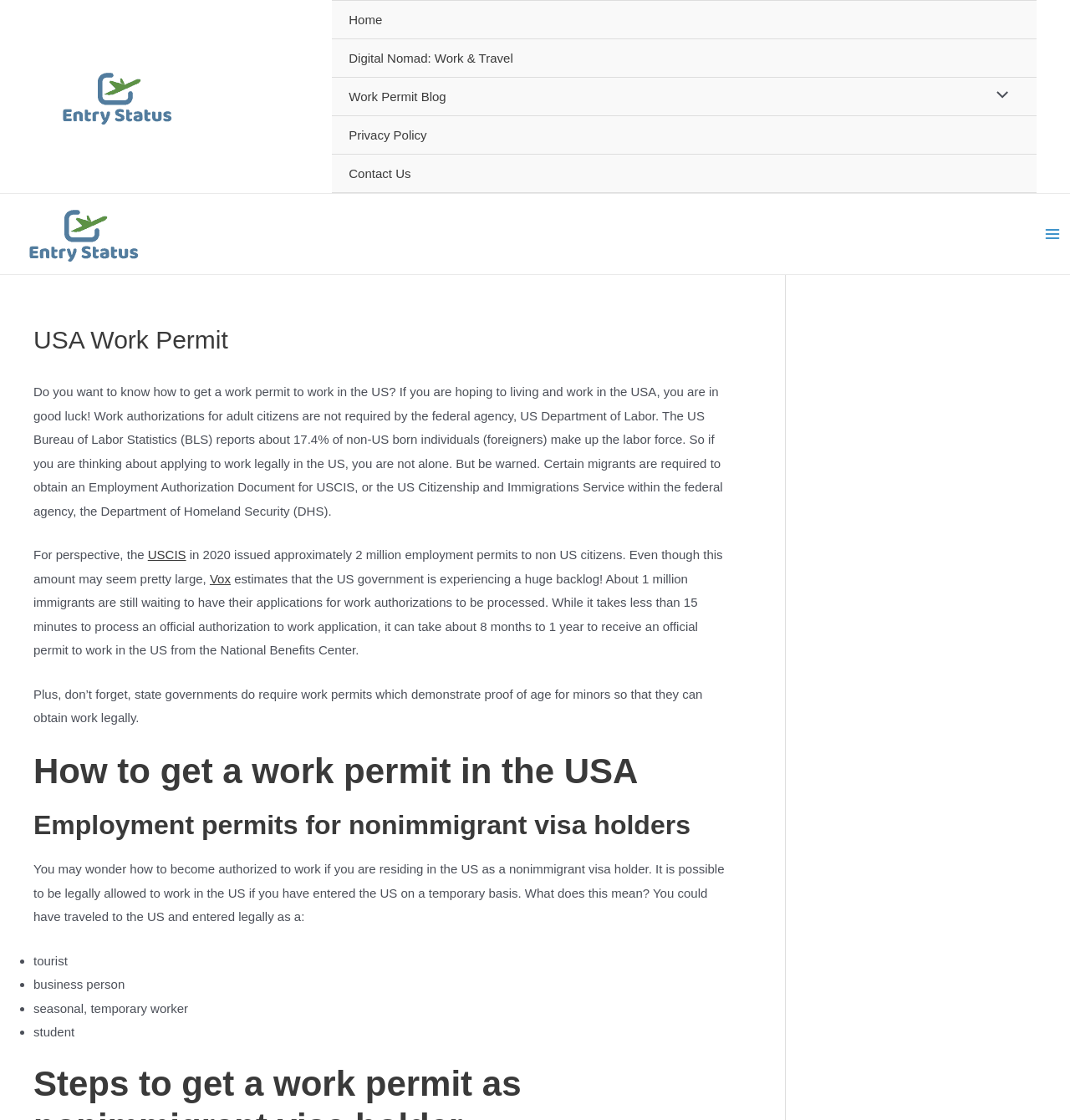Determine the bounding box coordinates of the clickable region to execute the instruction: "Click the 'Contact Us' link". The coordinates should be four float numbers between 0 and 1, denoted as [left, top, right, bottom].

[0.31, 0.138, 0.969, 0.172]